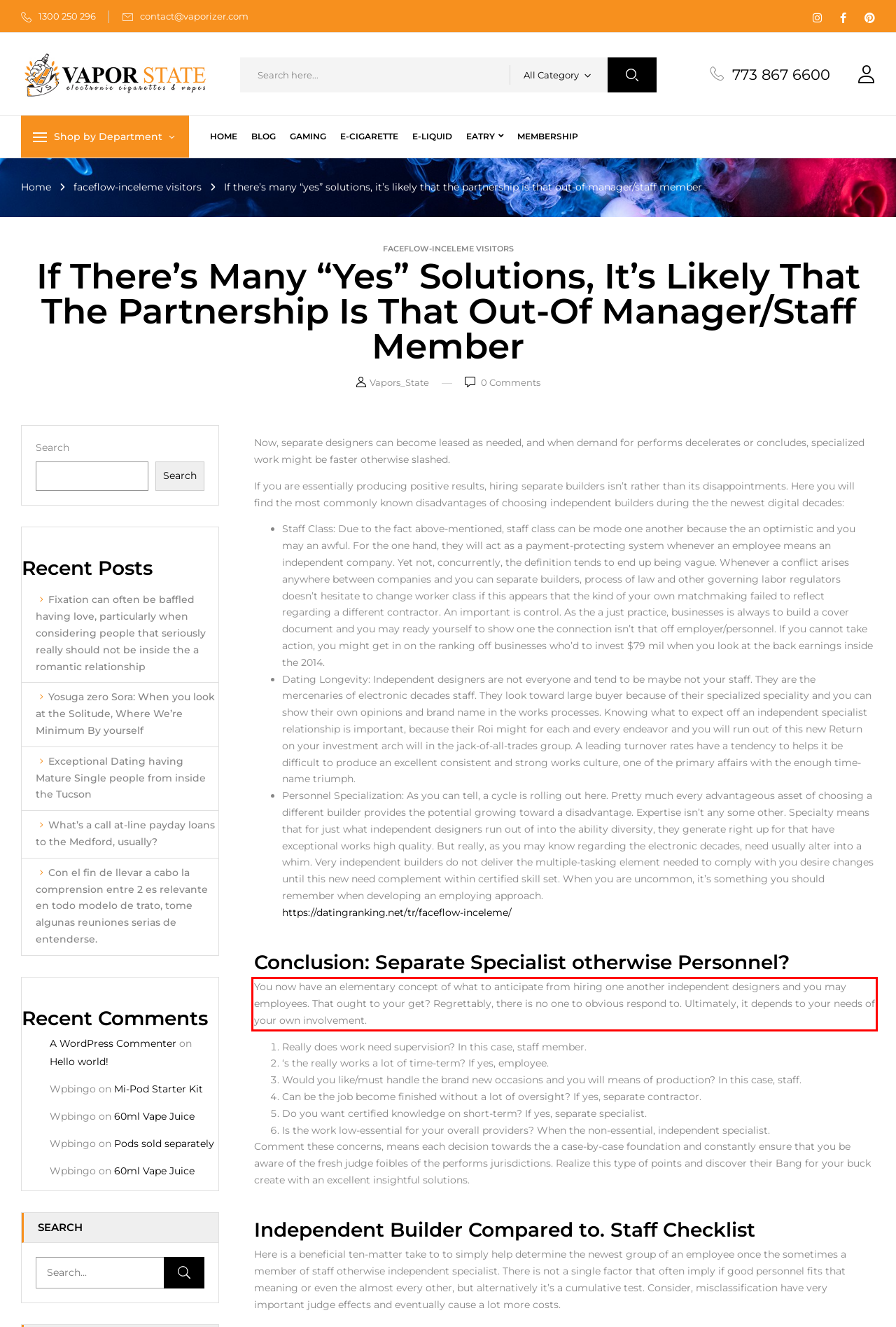Analyze the red bounding box in the provided webpage screenshot and generate the text content contained within.

You now have an elementary concept of what to anticipate from hiring one another independent designers and you may employees. That ought to your get? Regrettably, there is no one to obvious respond to. Ultimately, it depends to your needs of your own involvement.